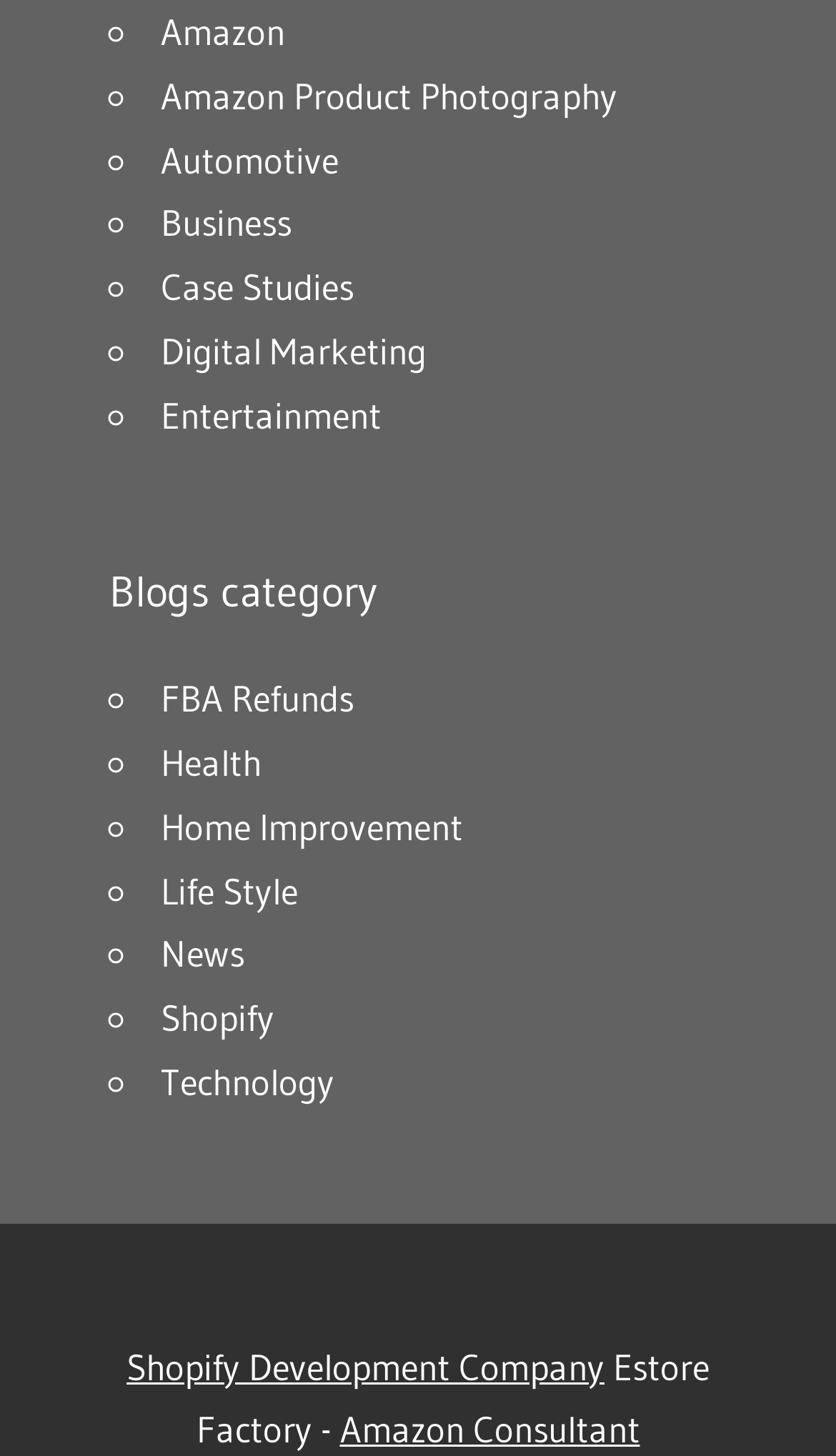How many categories are listed?
Please provide a single word or phrase in response based on the screenshot.

15